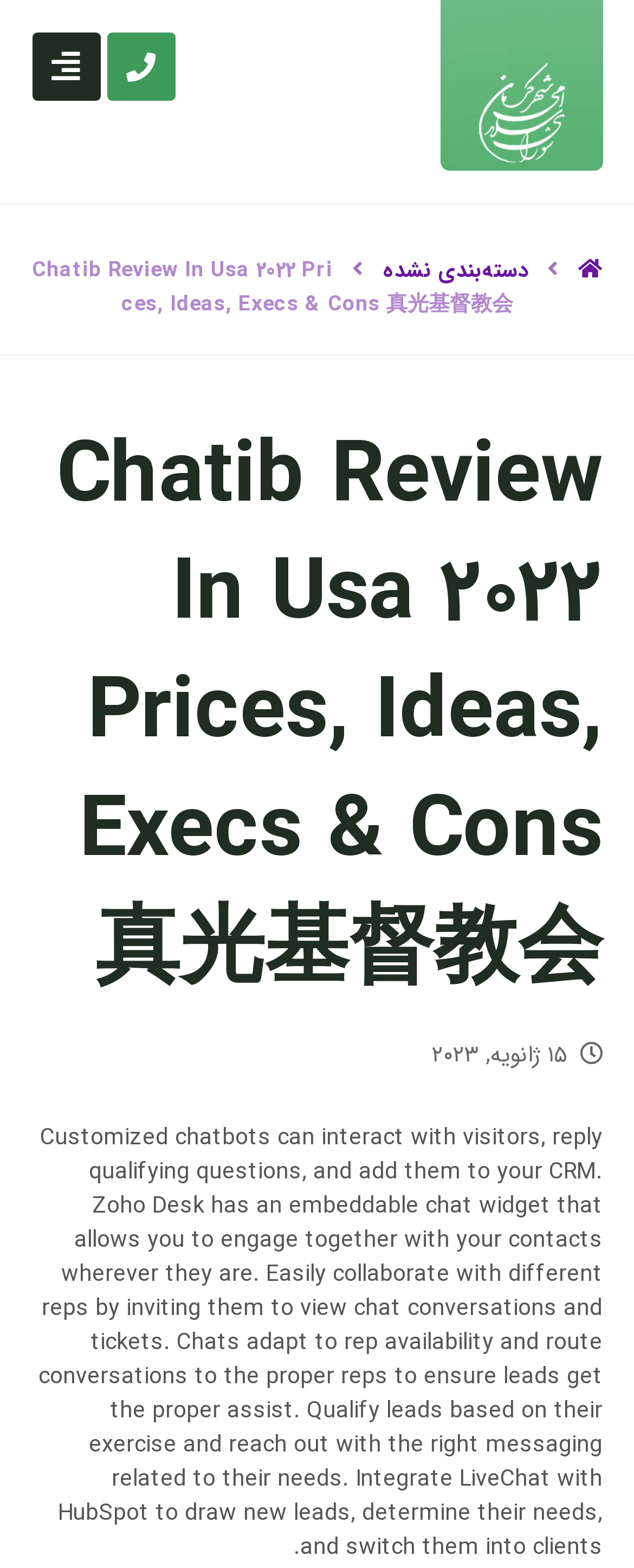Determine the heading of the webpage and extract its text content.

Chatib Review In Usa 2022 Prices, Ideas, Execs & Cons 真光基督教会